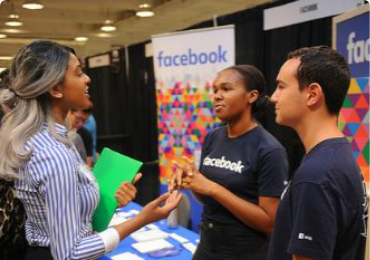Give a short answer to this question using one word or a phrase:
What is the color of the Facebook logo on the representative's shirt?

navy